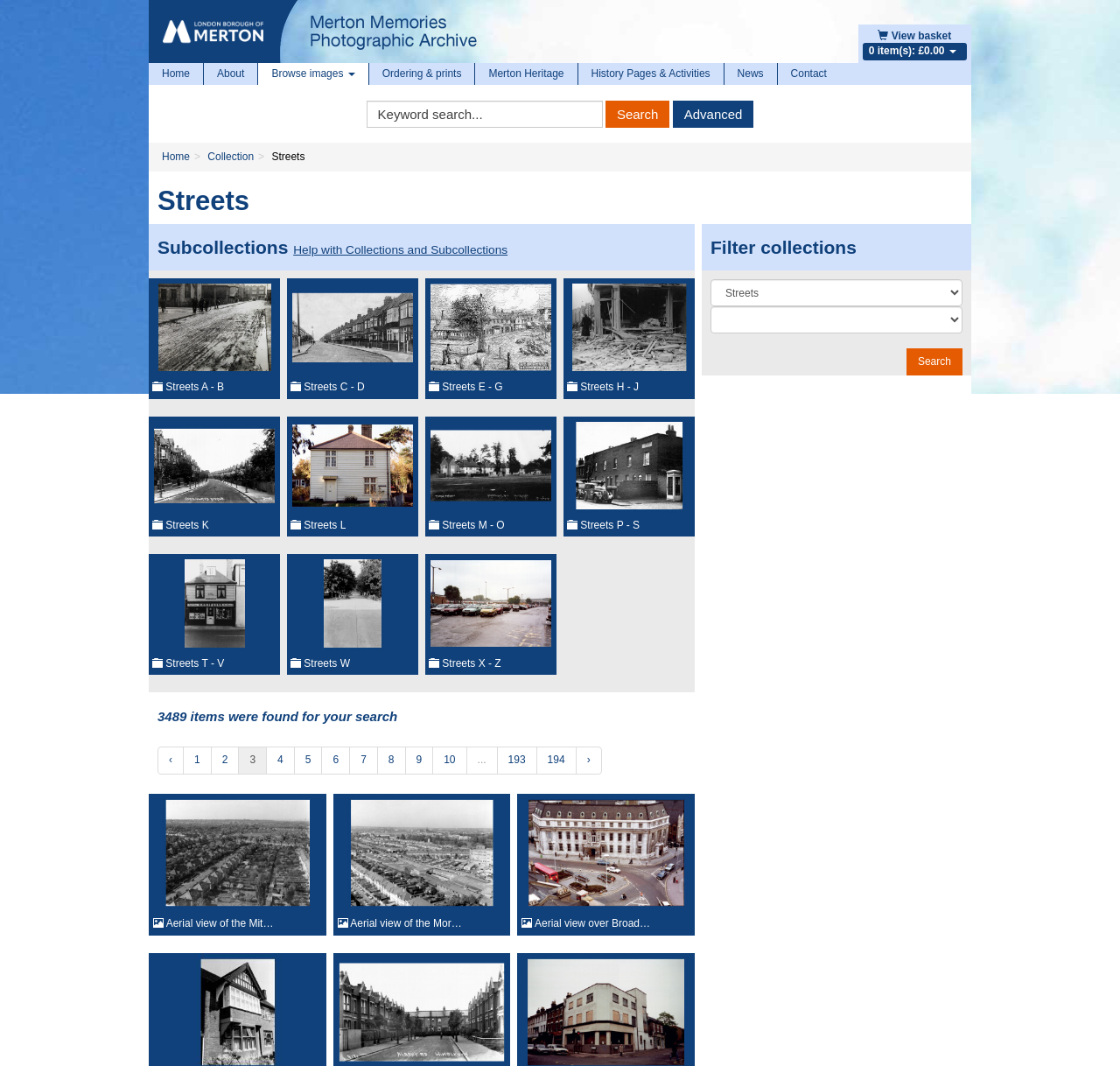Please locate the bounding box coordinates of the element's region that needs to be clicked to follow the instruction: "Search for images". The bounding box coordinates should be provided as four float numbers between 0 and 1, i.e., [left, top, right, bottom].

[0.327, 0.095, 0.538, 0.12]